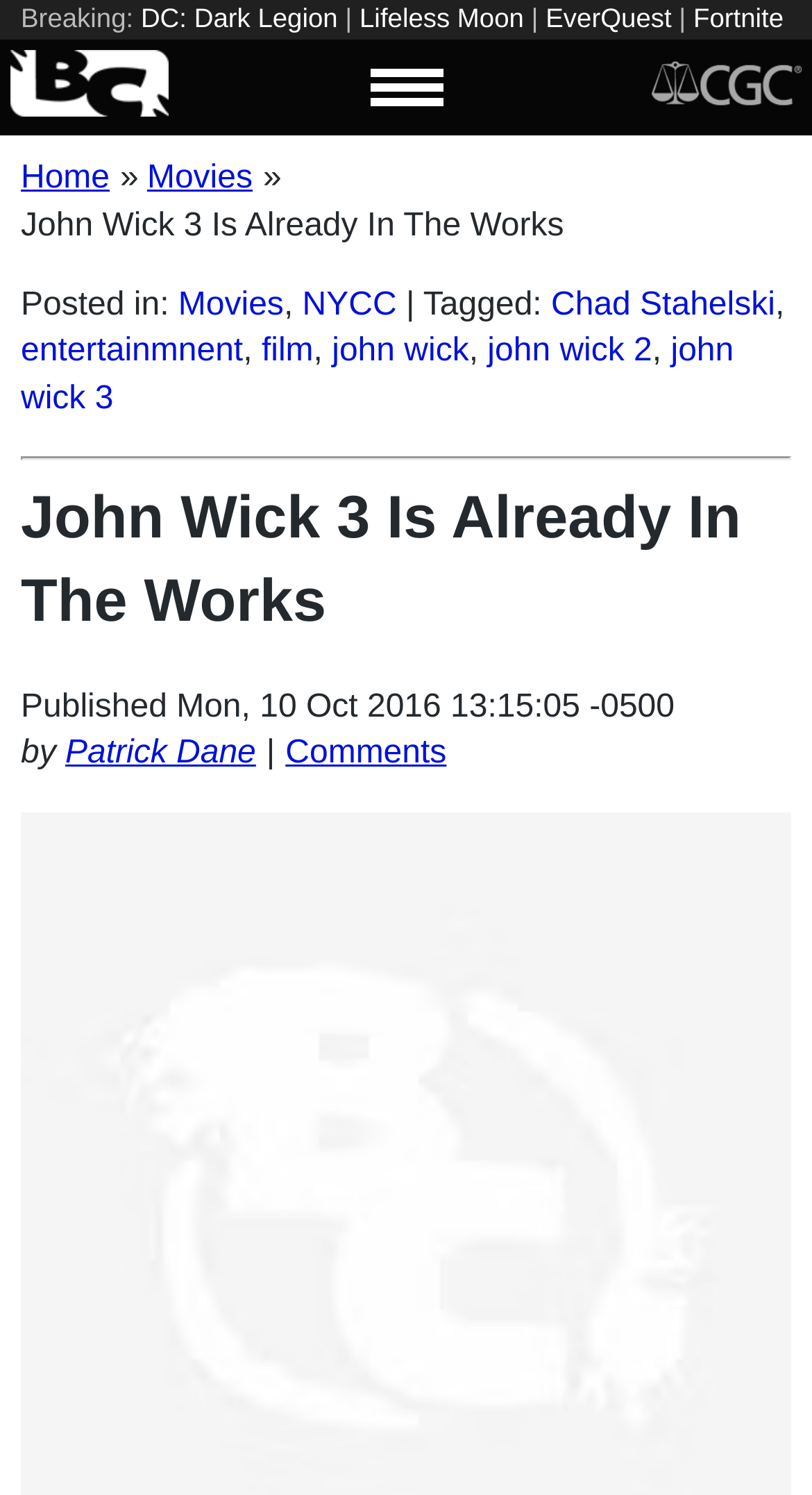Who is the author of the news?
Analyze the screenshot and provide a detailed answer to the question.

The author of the news can be found in the 'by' section, which mentions 'Patrick Dane' as the author.